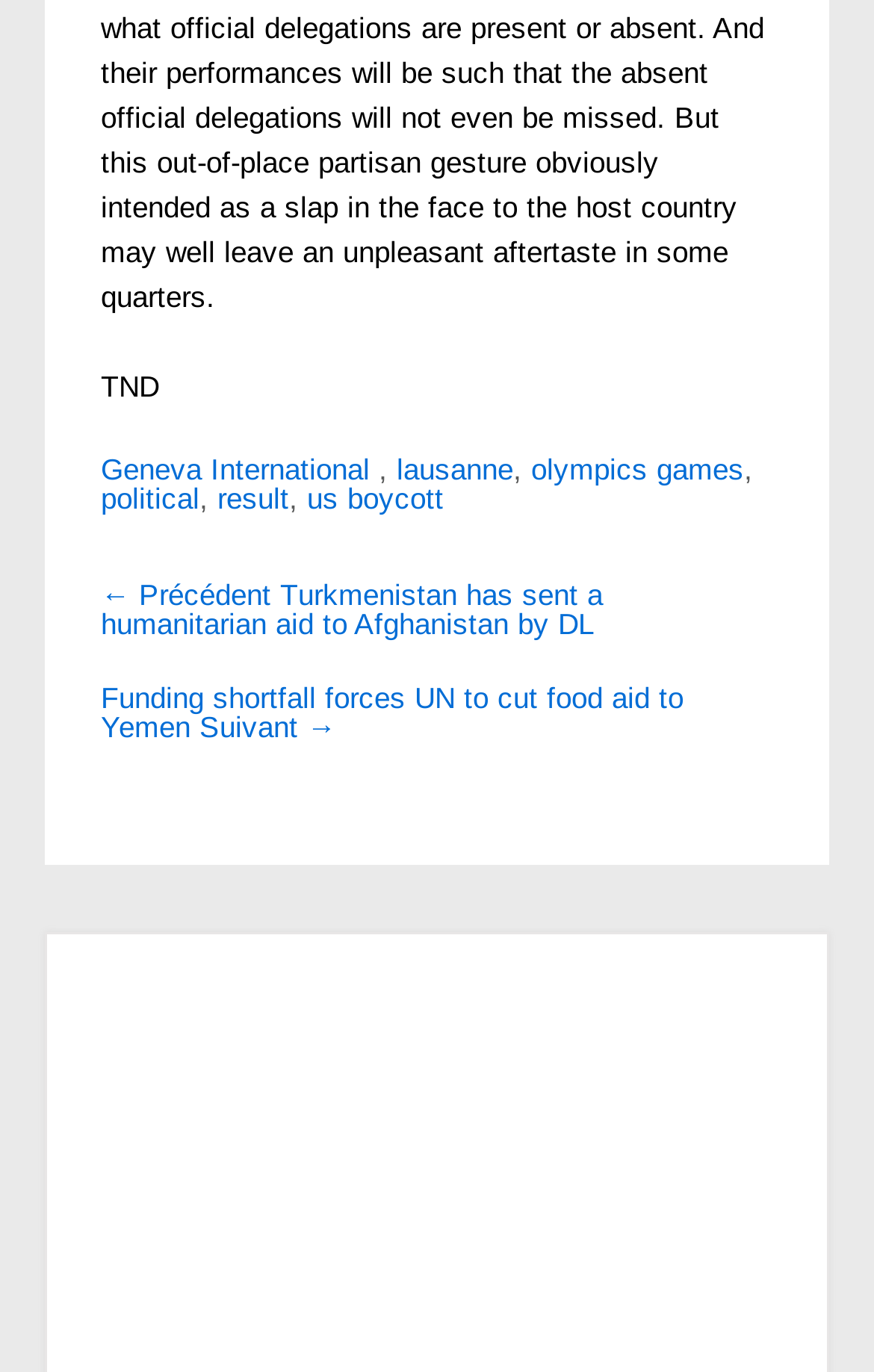Utilize the information from the image to answer the question in detail:
What is the previous article about?

The answer can be found by looking at the link '← Précédent Turkmenistan has sent a humanitarian aid to Afghanistan by DL' which indicates that it is the previous article.